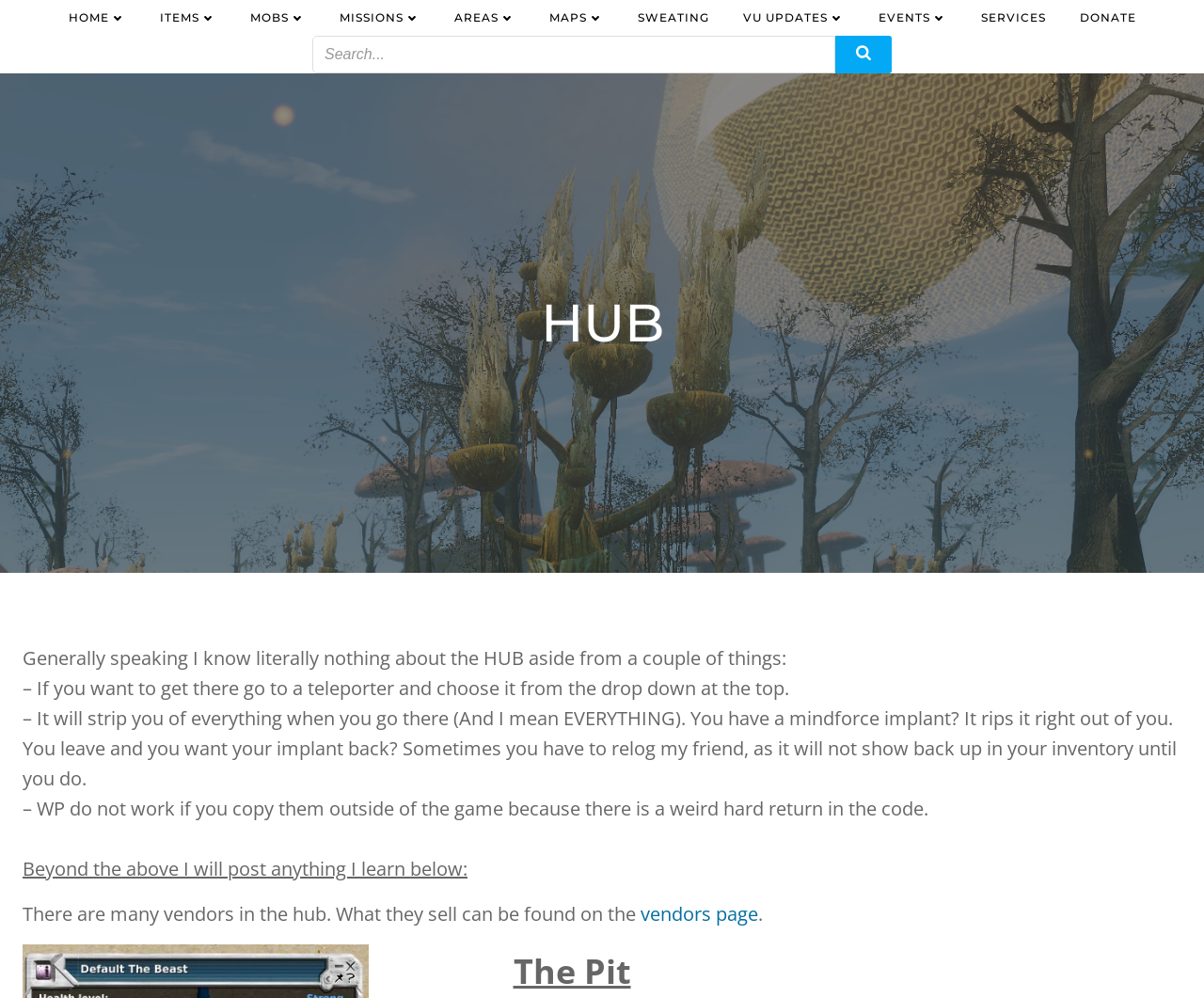Please determine the bounding box coordinates of the element's region to click for the following instruction: "Click on the 'Desert Morocco Adventure' link".

None